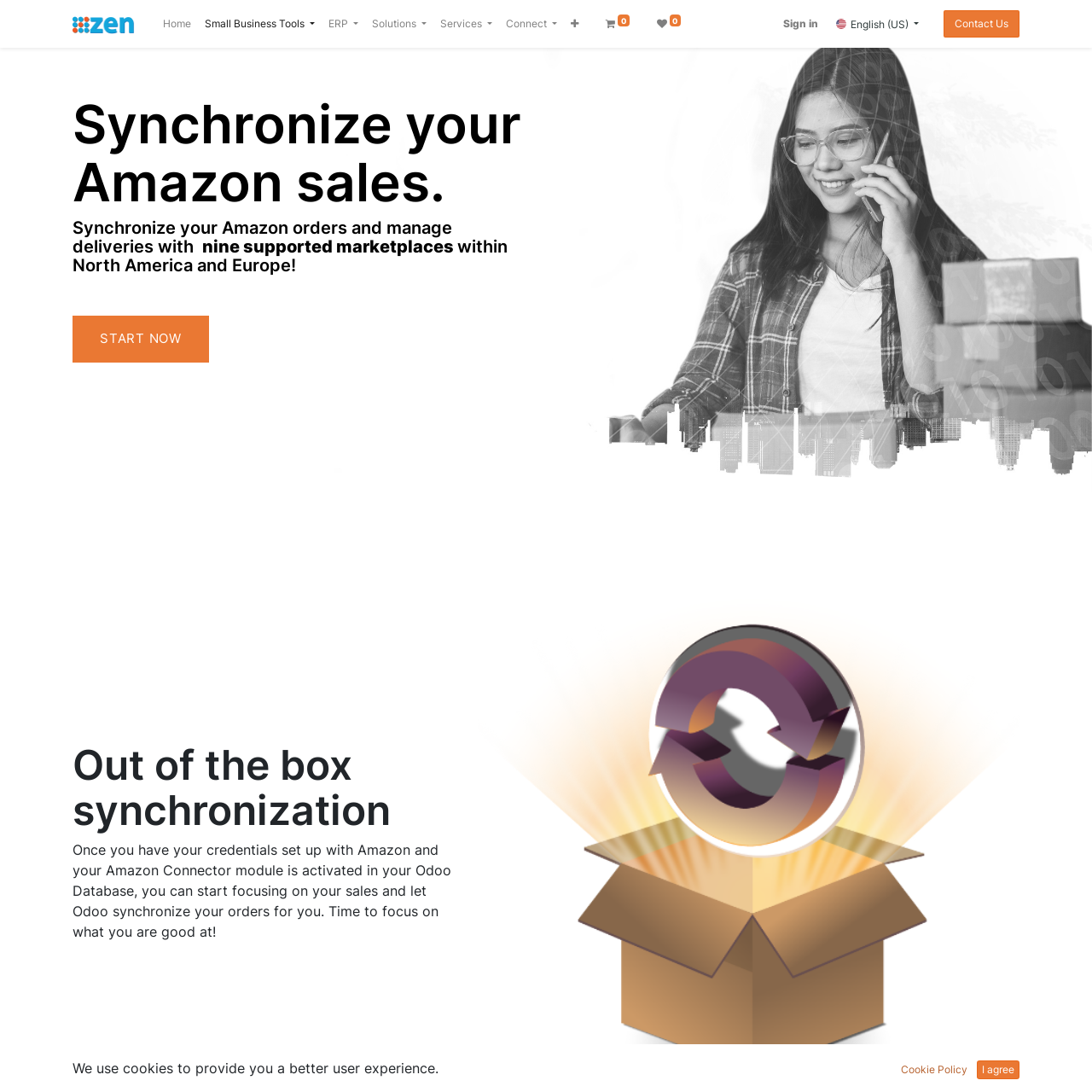Examine the screenshot and answer the question in as much detail as possible: What is the purpose of the Amazon Connector?

Based on the webpage, the Amazon Connector is used to synchronize Amazon sales, orders, and manage deliveries with nine supported marketplaces within North America and Europe. This is evident from the heading 'Synchronize your Amazon sales' and the description that follows.